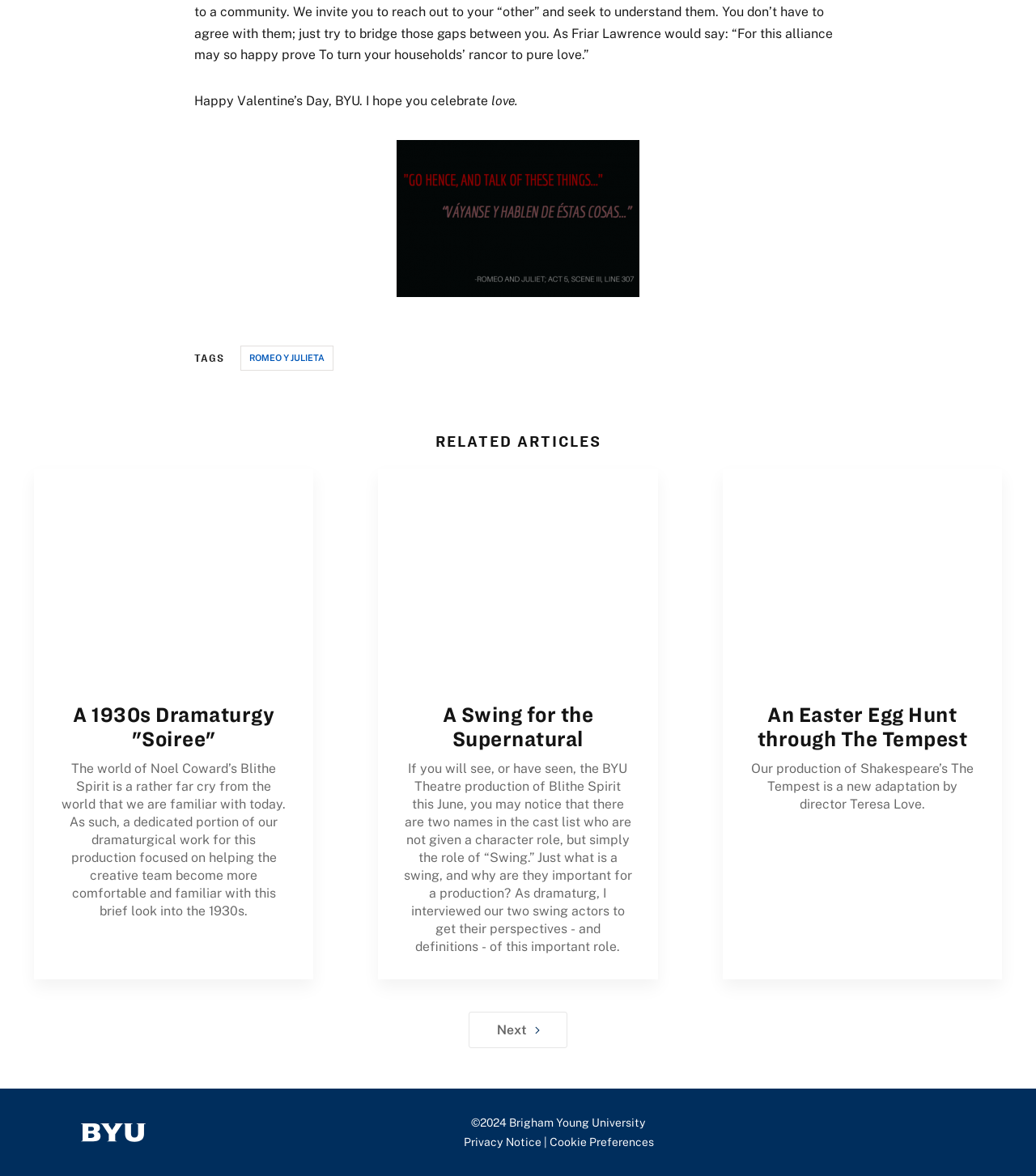Determine the bounding box coordinates of the region to click in order to accomplish the following instruction: "Go to the next page". Provide the coordinates as four float numbers between 0 and 1, specifically [left, top, right, bottom].

[0.452, 0.861, 0.548, 0.892]